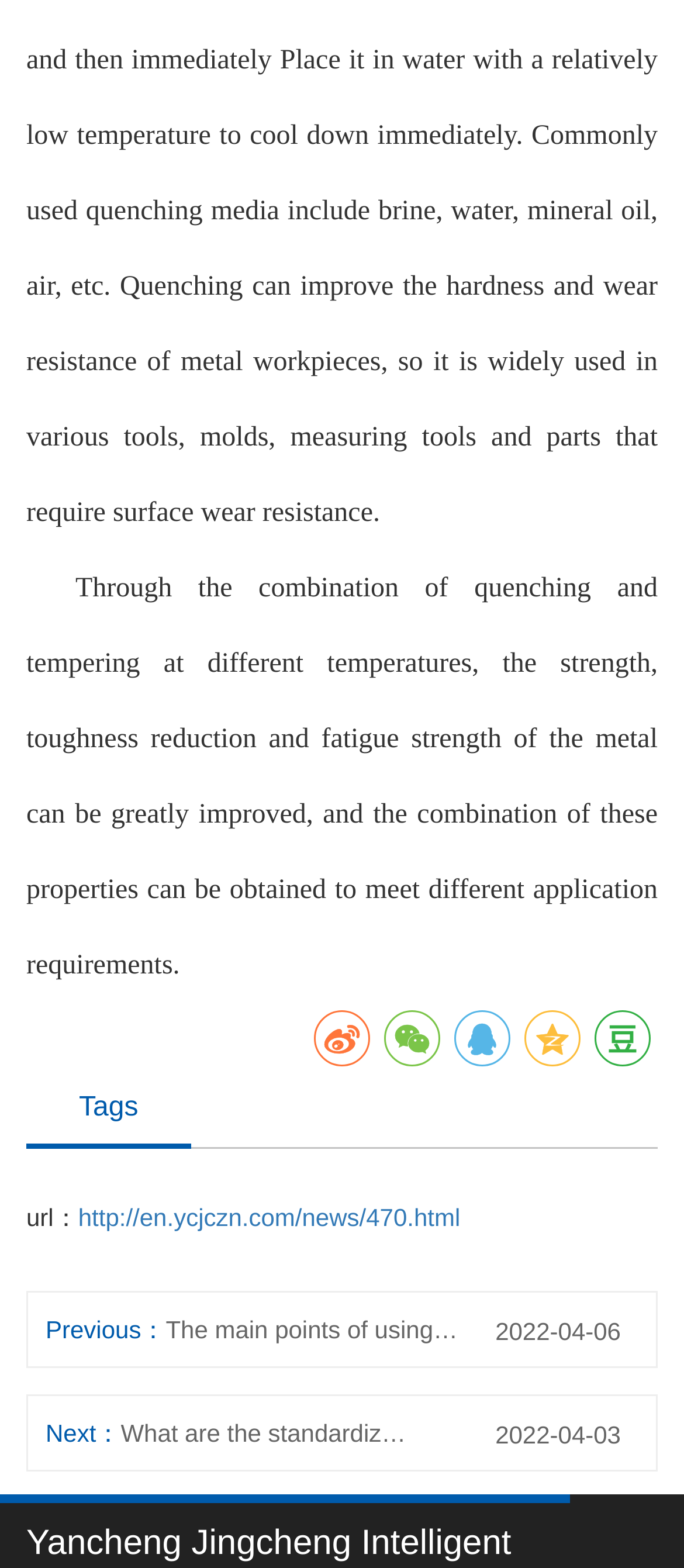What is the topic of the article?
Identify the answer in the screenshot and reply with a single word or phrase.

Metal properties